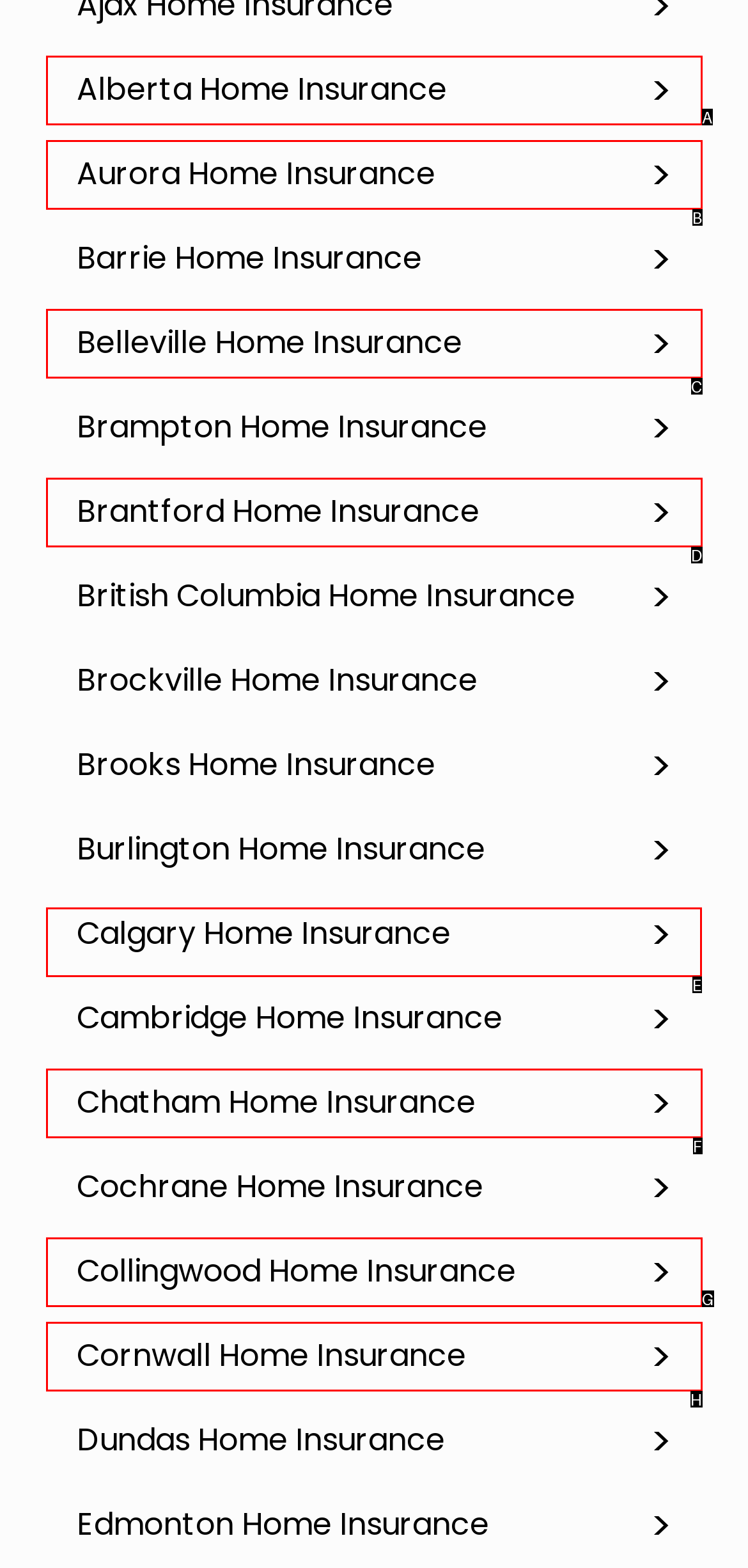Choose the correct UI element to click for this task: Learn about Burlington Home Insurance Answer using the letter from the given choices.

E